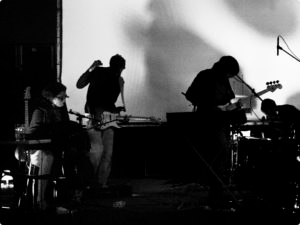What is the instrument played by the musician on the left?
Provide a thorough and detailed answer to the question.

According to the caption, the musician on the left is playing the cello, which is part of the band's classical rock arrangement.